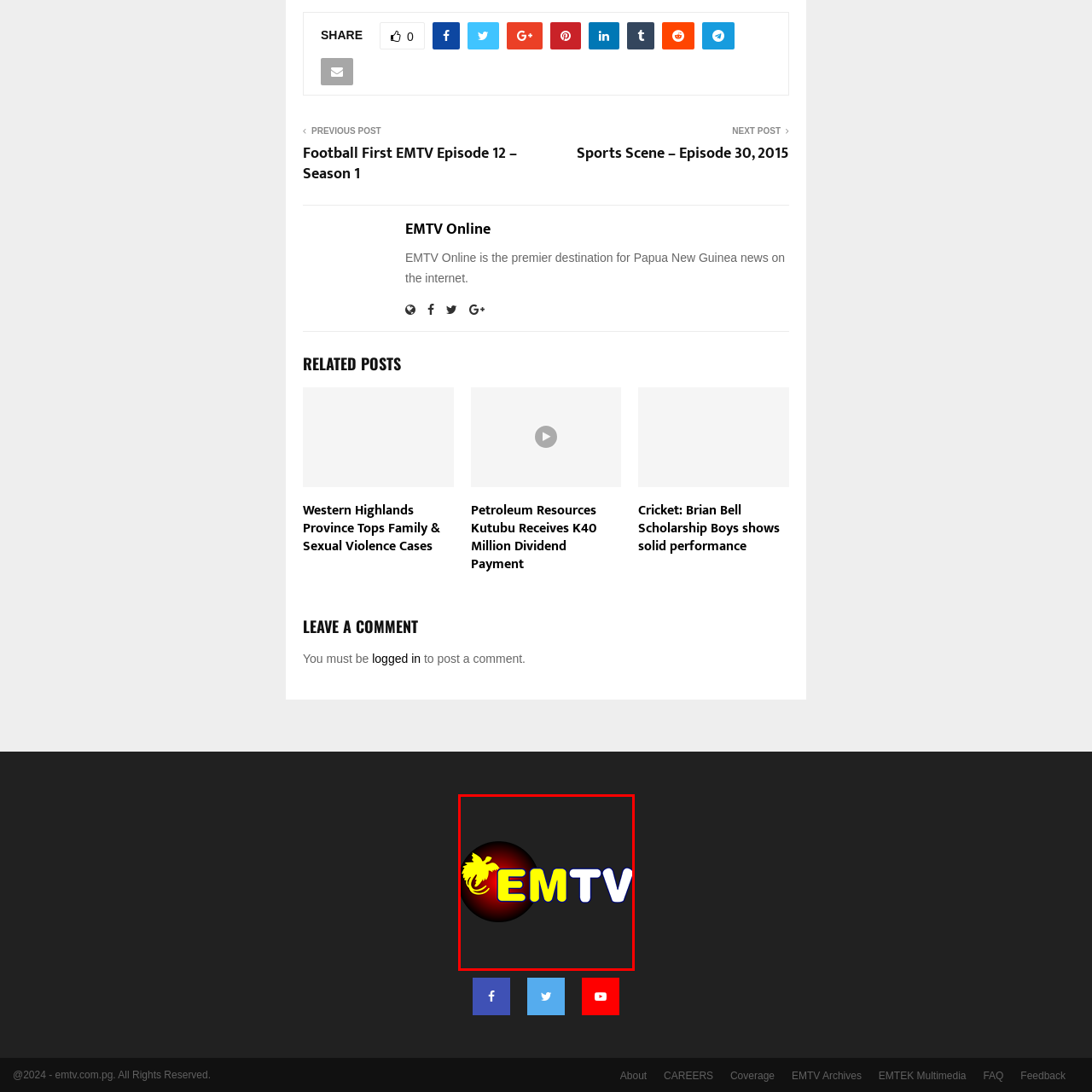Give a comprehensive description of the picture highlighted by the red border.

The image features the logo of EMTV, a prominent television network in Papua New Guinea. The logo is distinguished by a silhouette of a bird of paradise, an iconic symbol of the region, positioned above the bold letters "EMTV." The letters are displayed in a vibrant yellow and white against a dark background with a red circle, enhancing the logo's visibility and impact. This branding reflects the network's dedication to providing important news and content relevant to Papua New Guinea viewers. EMTV is known as a leading source of information and entertainment within the country.